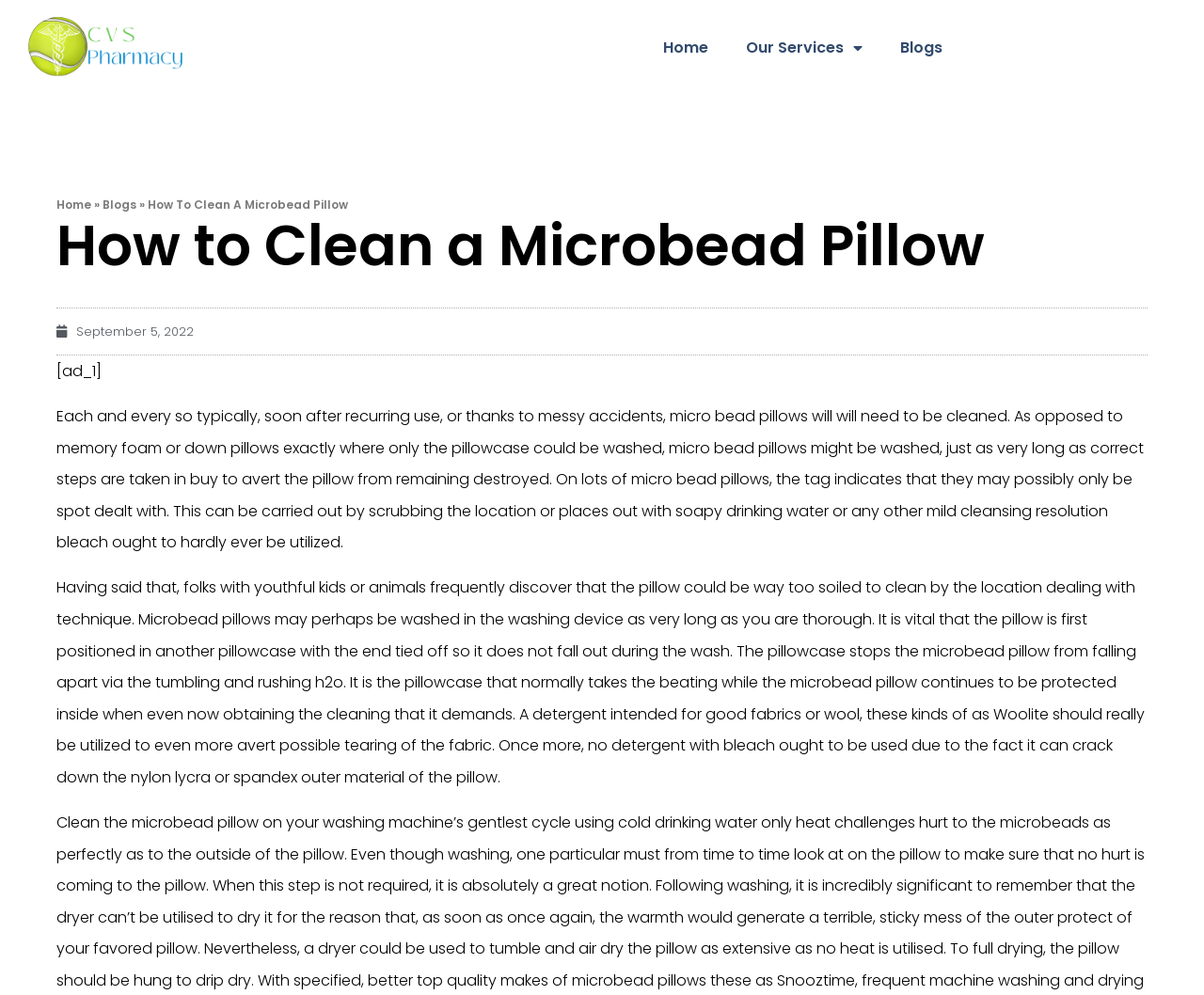Why is it important to use a pillowcase when washing microbead pillows?
From the details in the image, answer the question comprehensively.

The pillowcase protects the microbead pillow from falling apart during the wash cycle, allowing the pillow to remain intact while still getting cleaned.